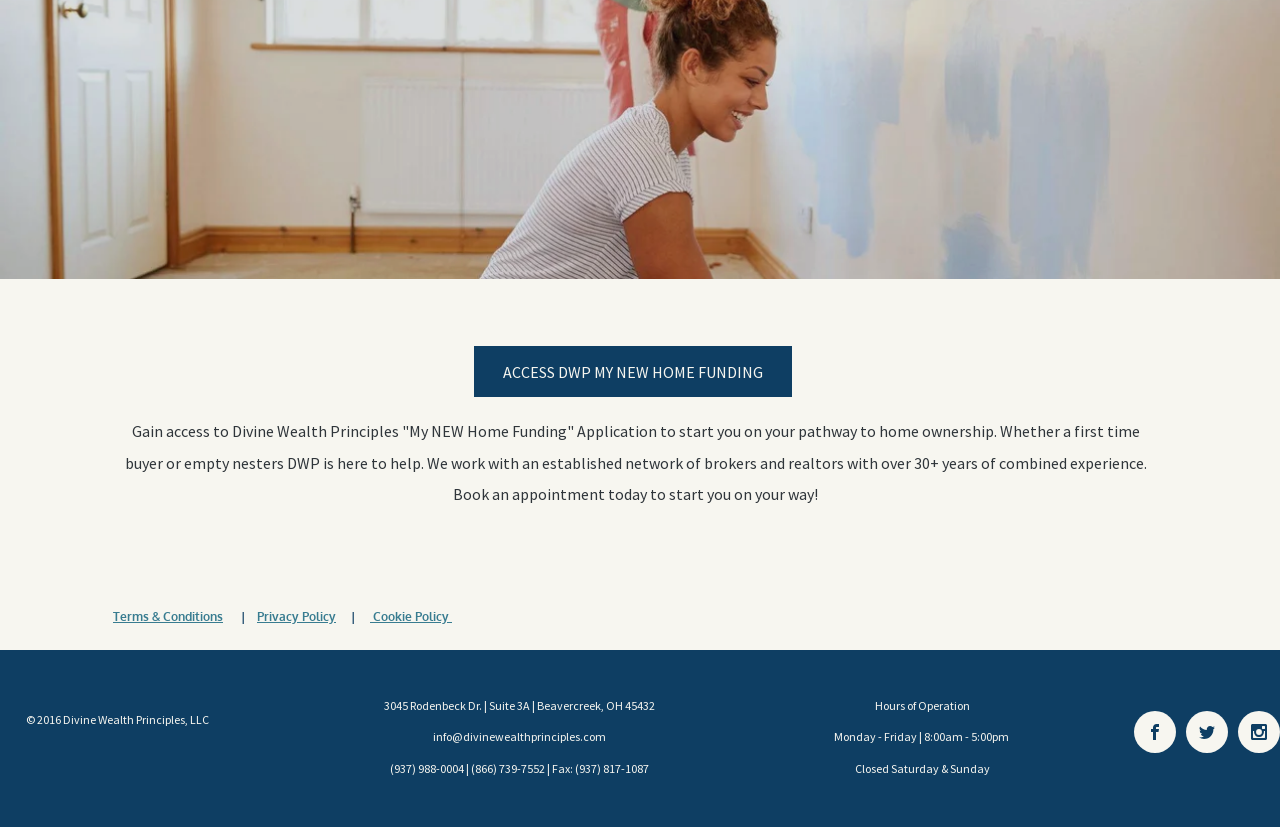Identify the bounding box coordinates for the UI element that matches this description: "info@divinewealthprinciples.com".

[0.338, 0.882, 0.473, 0.9]